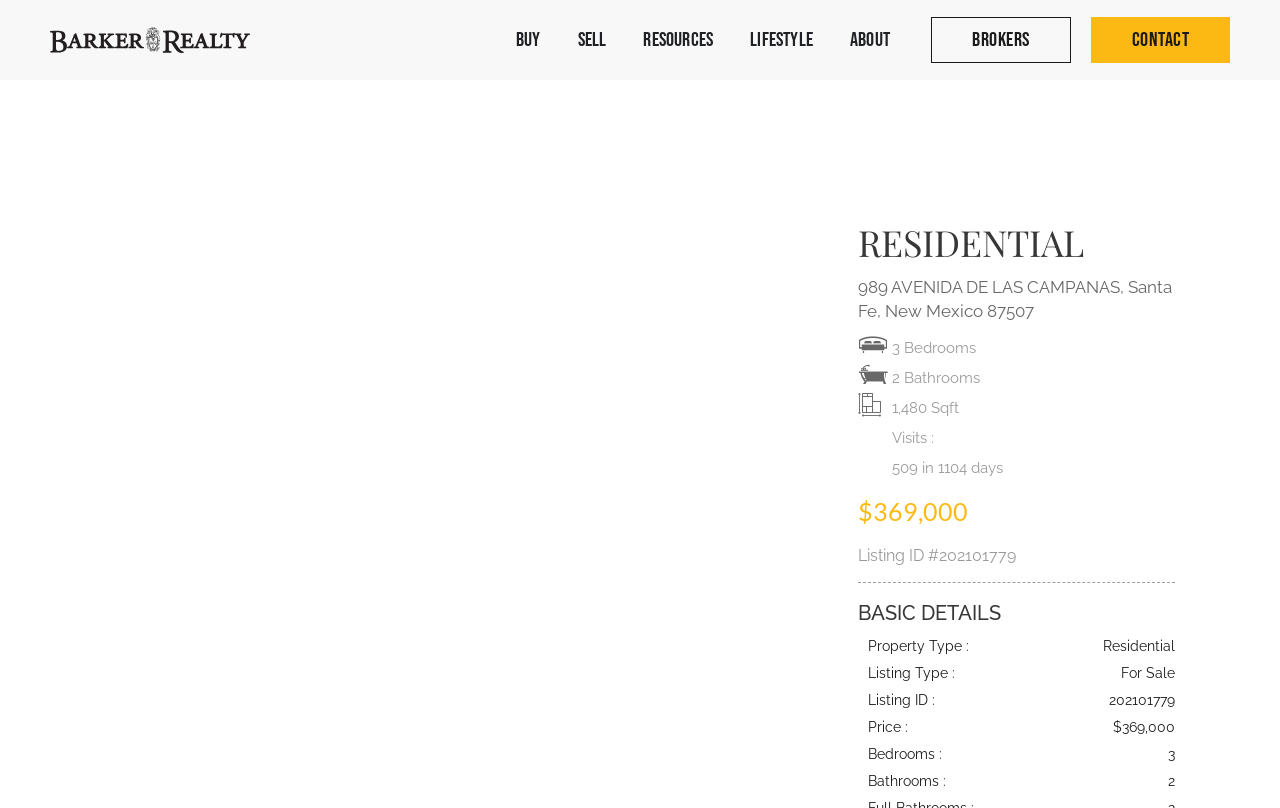Given the element description CONTACT, predict the bounding box coordinates for the UI element in the webpage screenshot. The format should be (top-left x, top-left y, bottom-right x, bottom-right y), and the values should be between 0 and 1.

[0.852, 0.021, 0.961, 0.078]